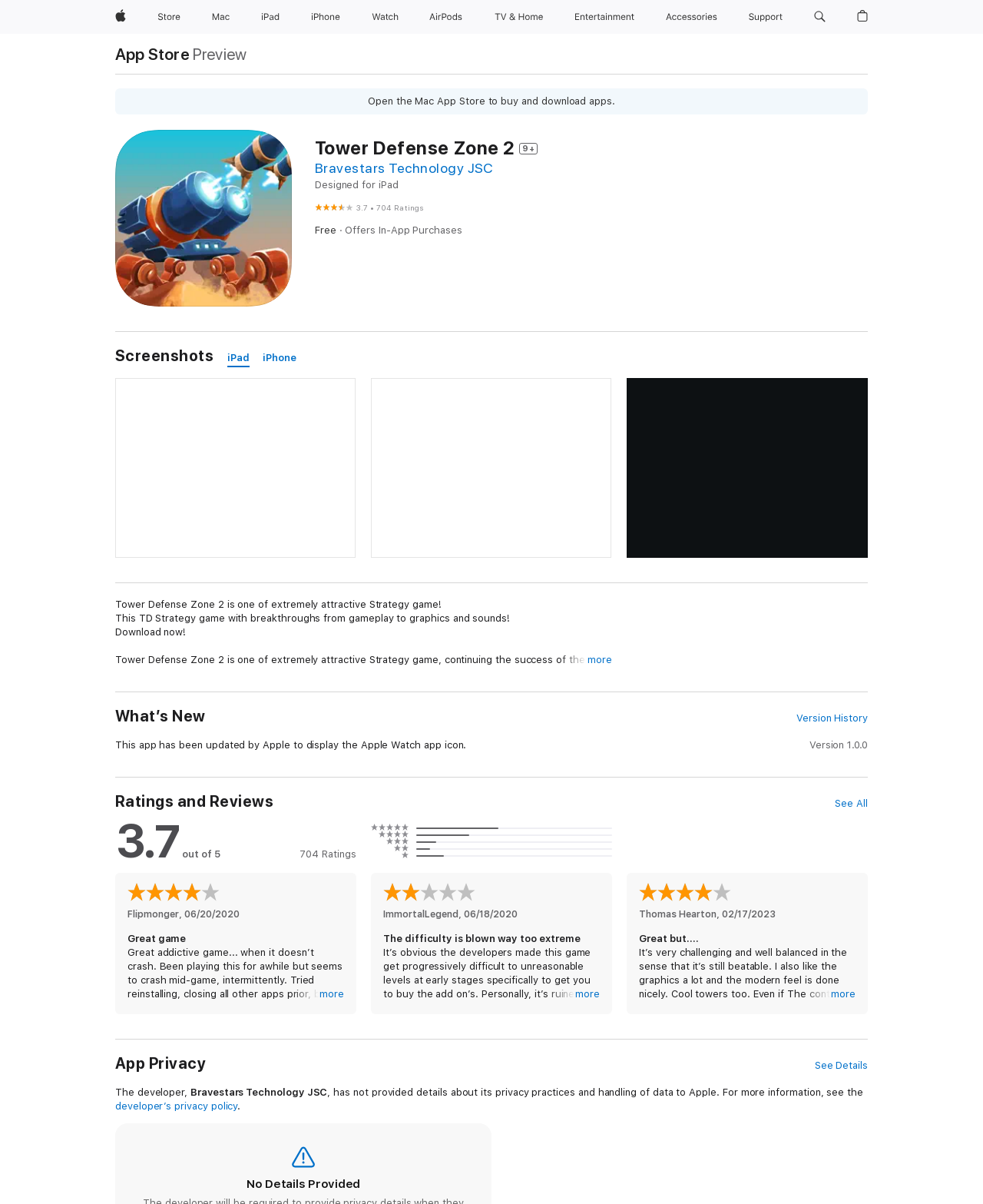What is the category of Tower Defense Zone 2?
Please answer the question as detailed as possible.

The category of Tower Defense Zone 2 can be inferred from the description of the app. The app is described as a 'Strategy game', and its gameplay and features are consistent with this category.